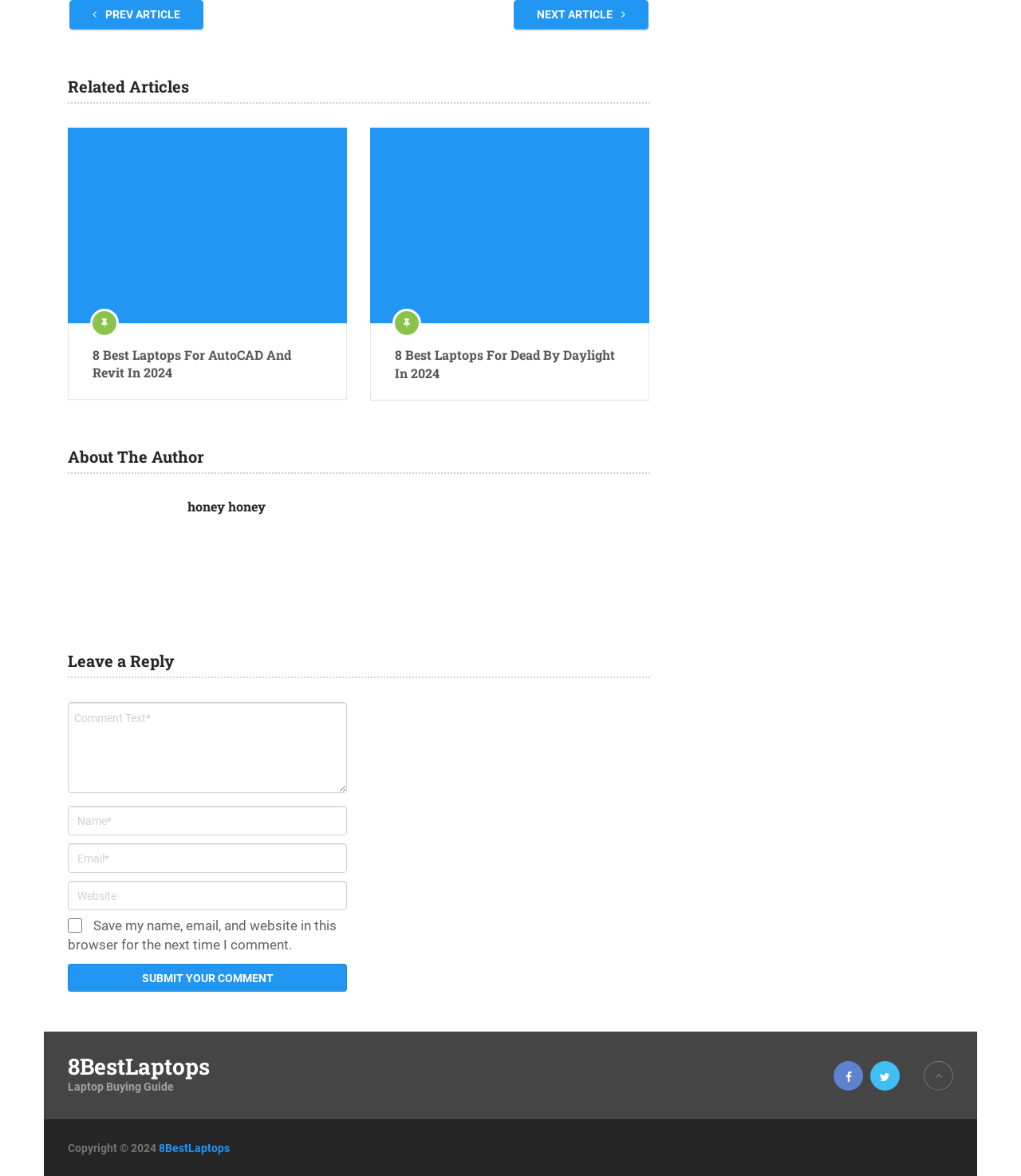Find the bounding box coordinates for the element described here: "8BestLaptops".

[0.066, 0.897, 0.205, 0.916]